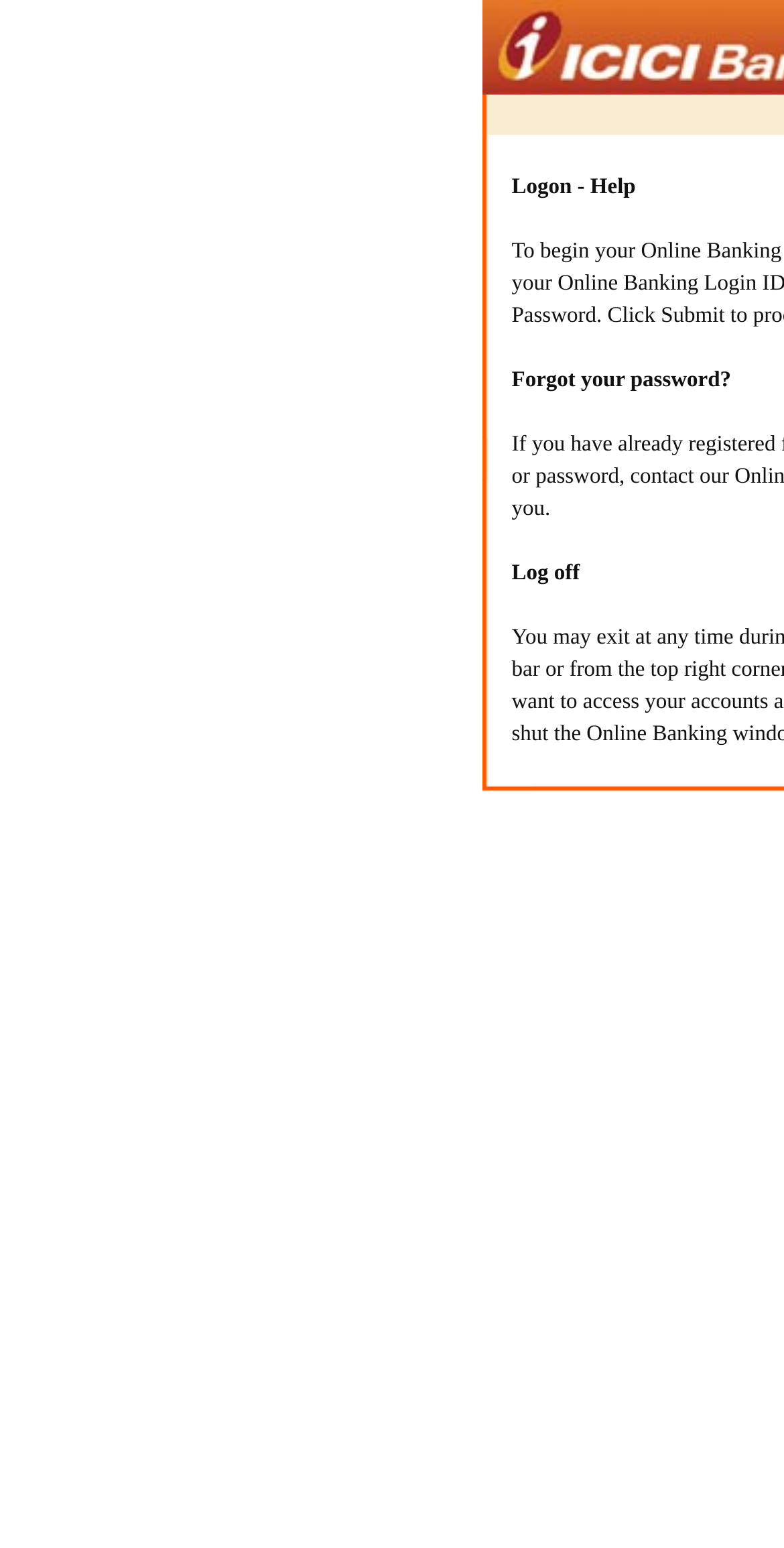Utilize the details in the image to thoroughly answer the following question: What is the function of the 'Log off' button?

The 'Log off' button is used to end the current user session, logging the user out of their account and securing their personal information. This button is typically found on pages where users are already logged in, indicating that the webpage is used for online banking activities.